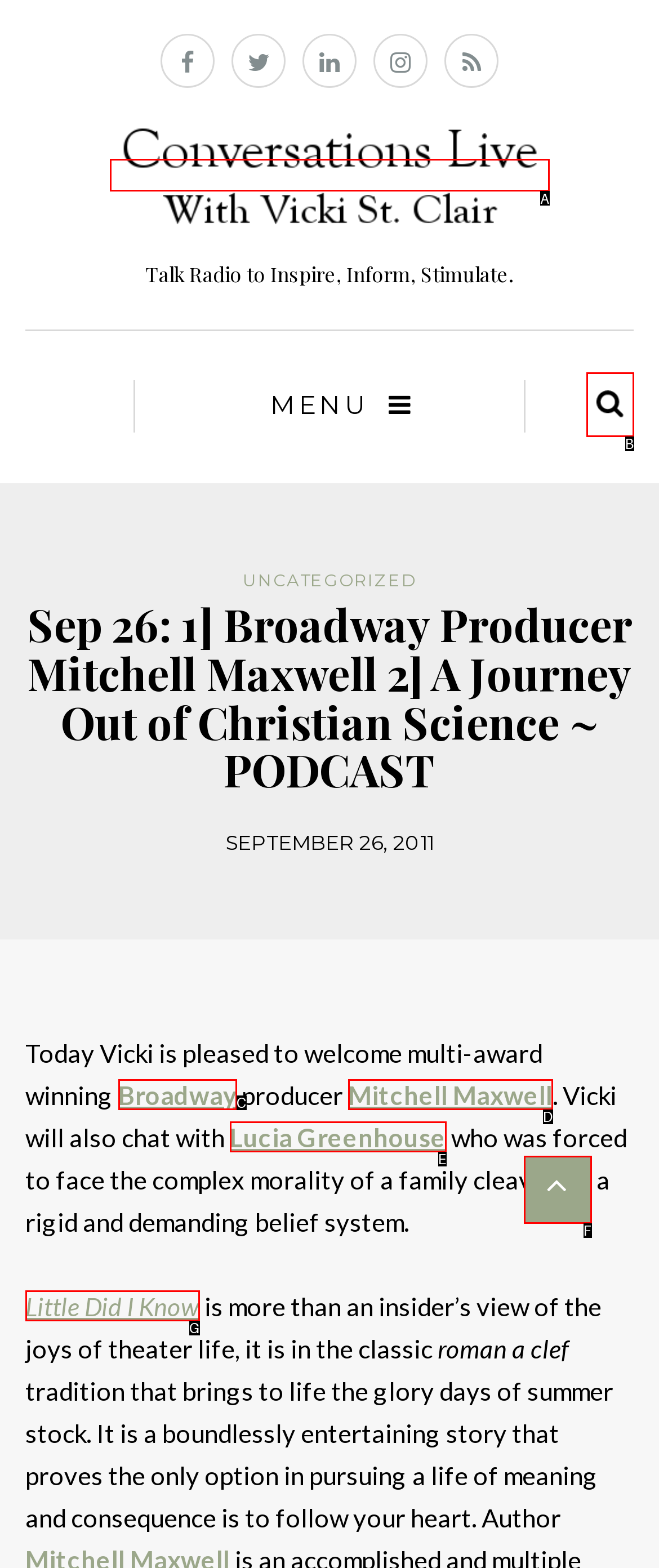Determine which HTML element best suits the description: Download Document. Reply with the letter of the matching option.

None